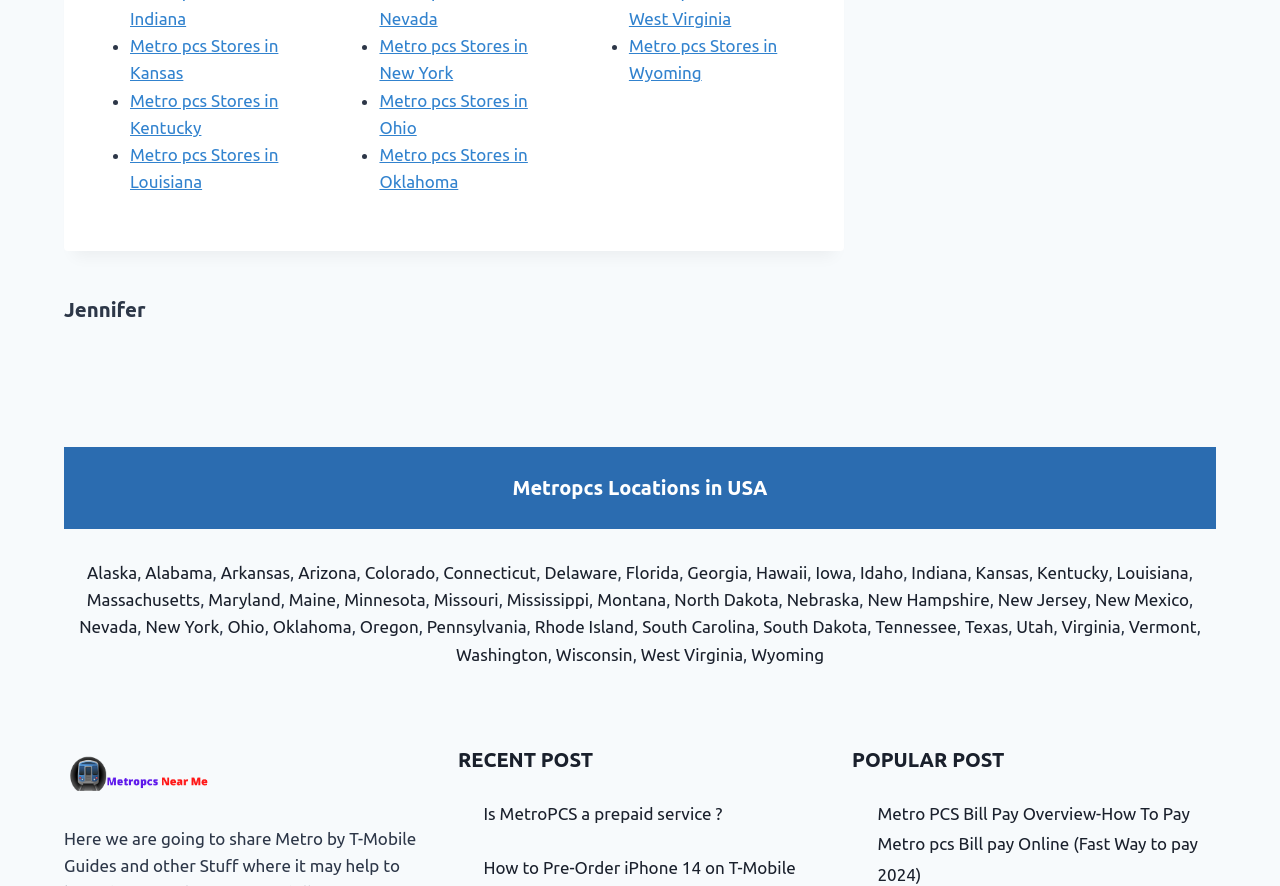Could you provide the bounding box coordinates for the portion of the screen to click to complete this instruction: "Read the RECENT POST"?

[0.358, 0.841, 0.642, 0.874]